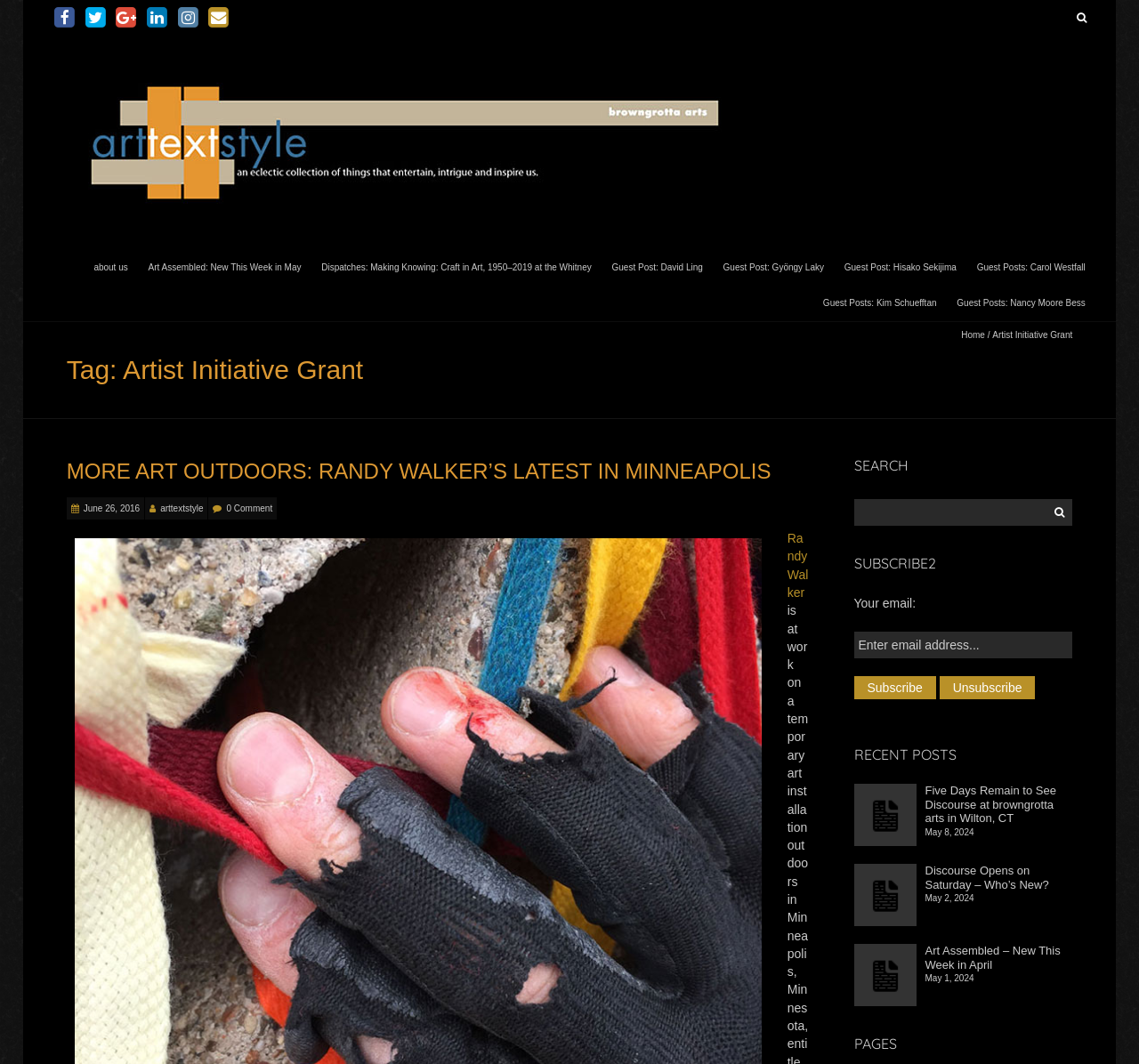How many search boxes are there?
Using the picture, provide a one-word or short phrase answer.

2